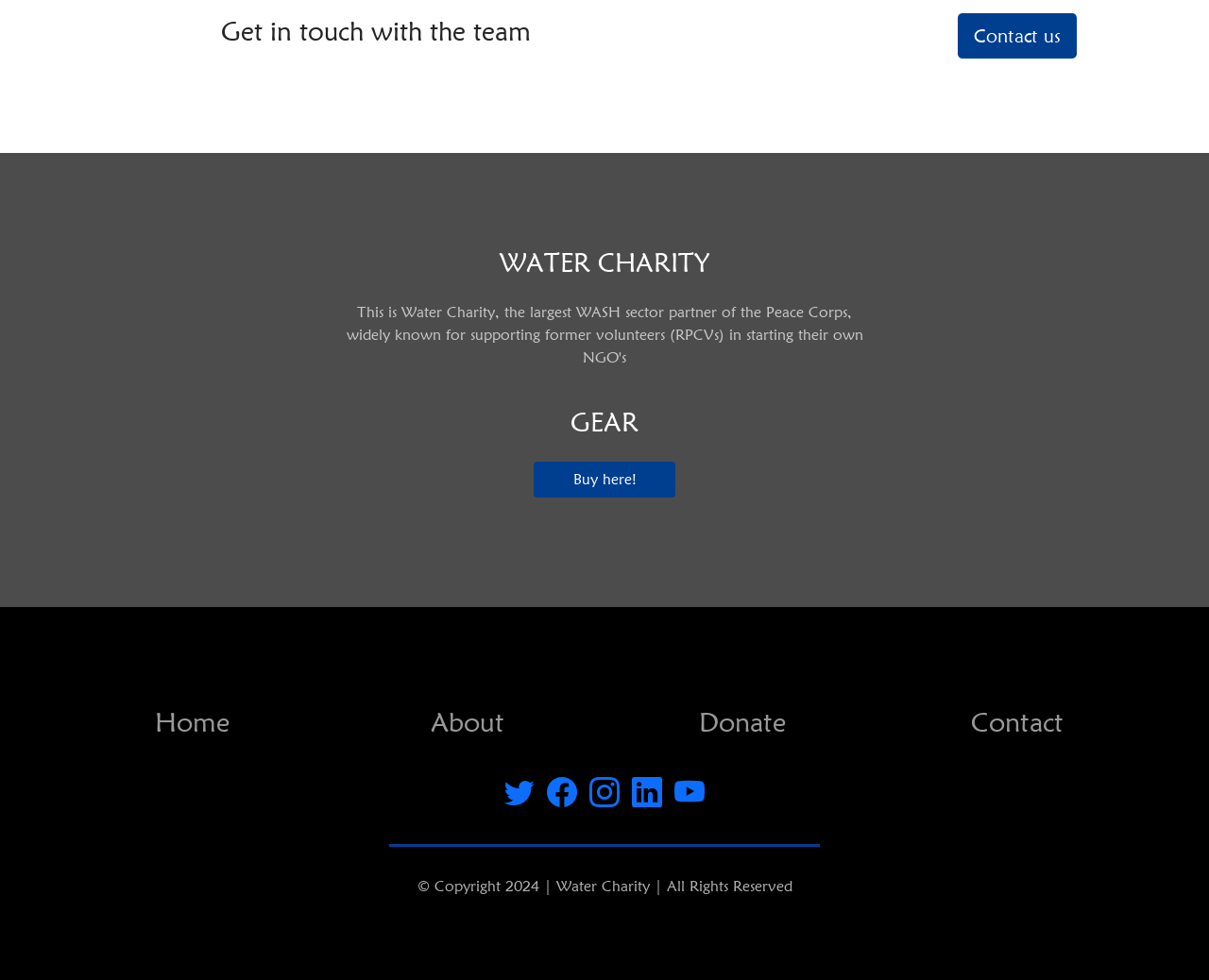Analyze the image and deliver a detailed answer to the question: How many social media links are available?

There are five social media links available, represented by icons with bounding box coordinates [0.414, 0.802, 0.449, 0.828], [0.449, 0.802, 0.484, 0.828], [0.484, 0.802, 0.52, 0.828], [0.52, 0.802, 0.555, 0.828], and [0.555, 0.802, 0.586, 0.828].